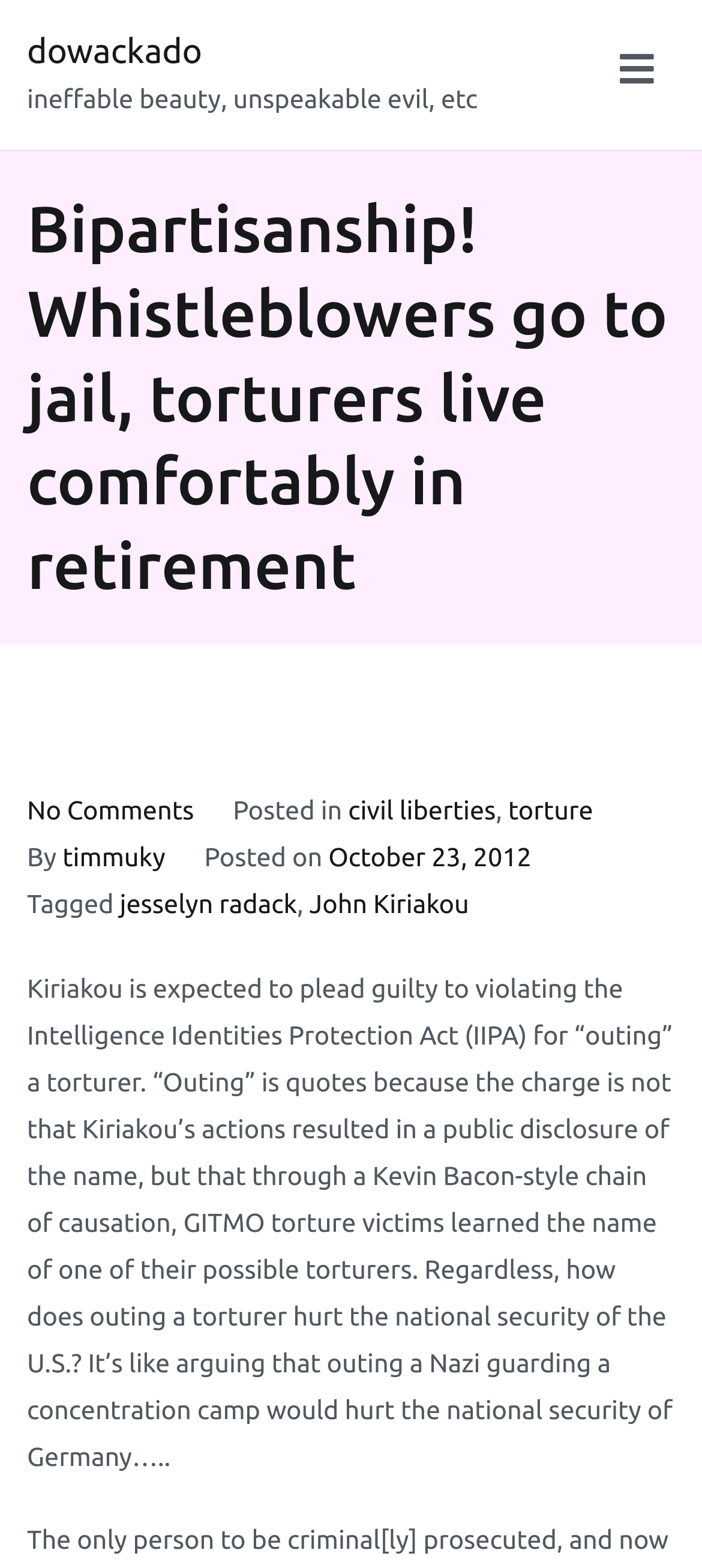What is the name of the person mentioned in the post?
Please use the visual content to give a single word or phrase answer.

John Kiriakou